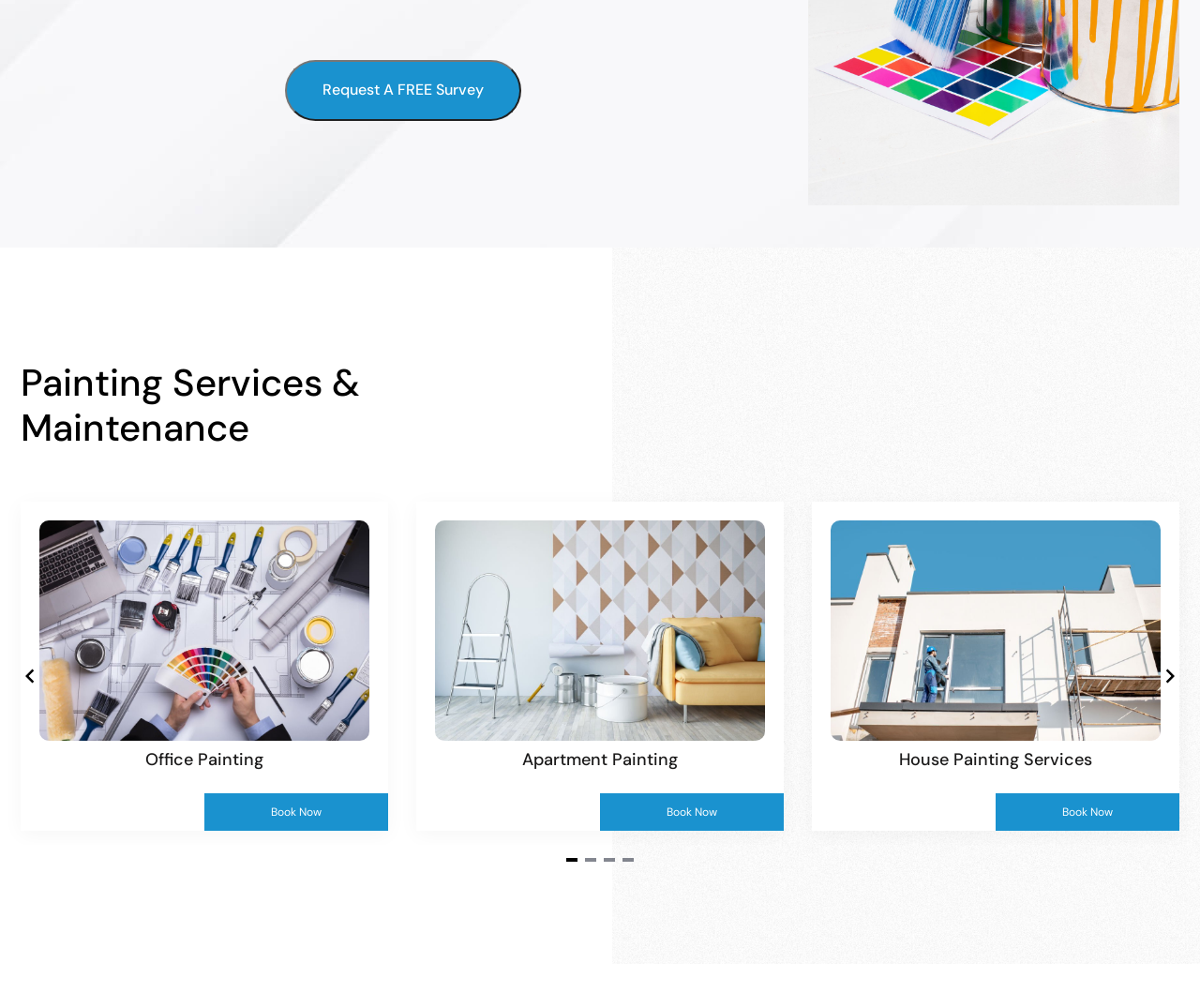Please answer the following question using a single word or phrase: What is the main service offered?

Painting Services